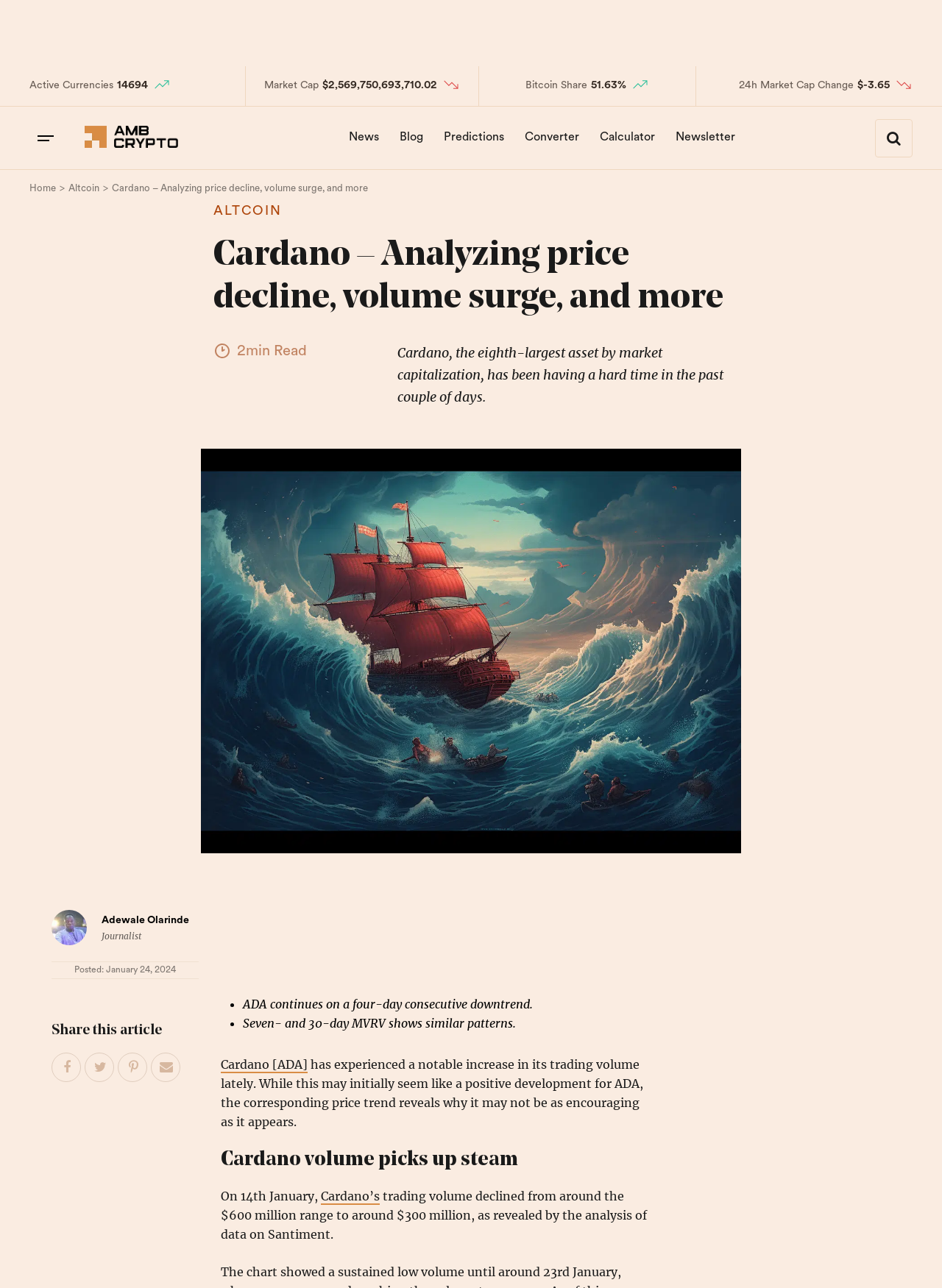What is the current market capitalization of Cardano?
From the image, provide a succinct answer in one word or a short phrase.

$2,569,750,693,710.02